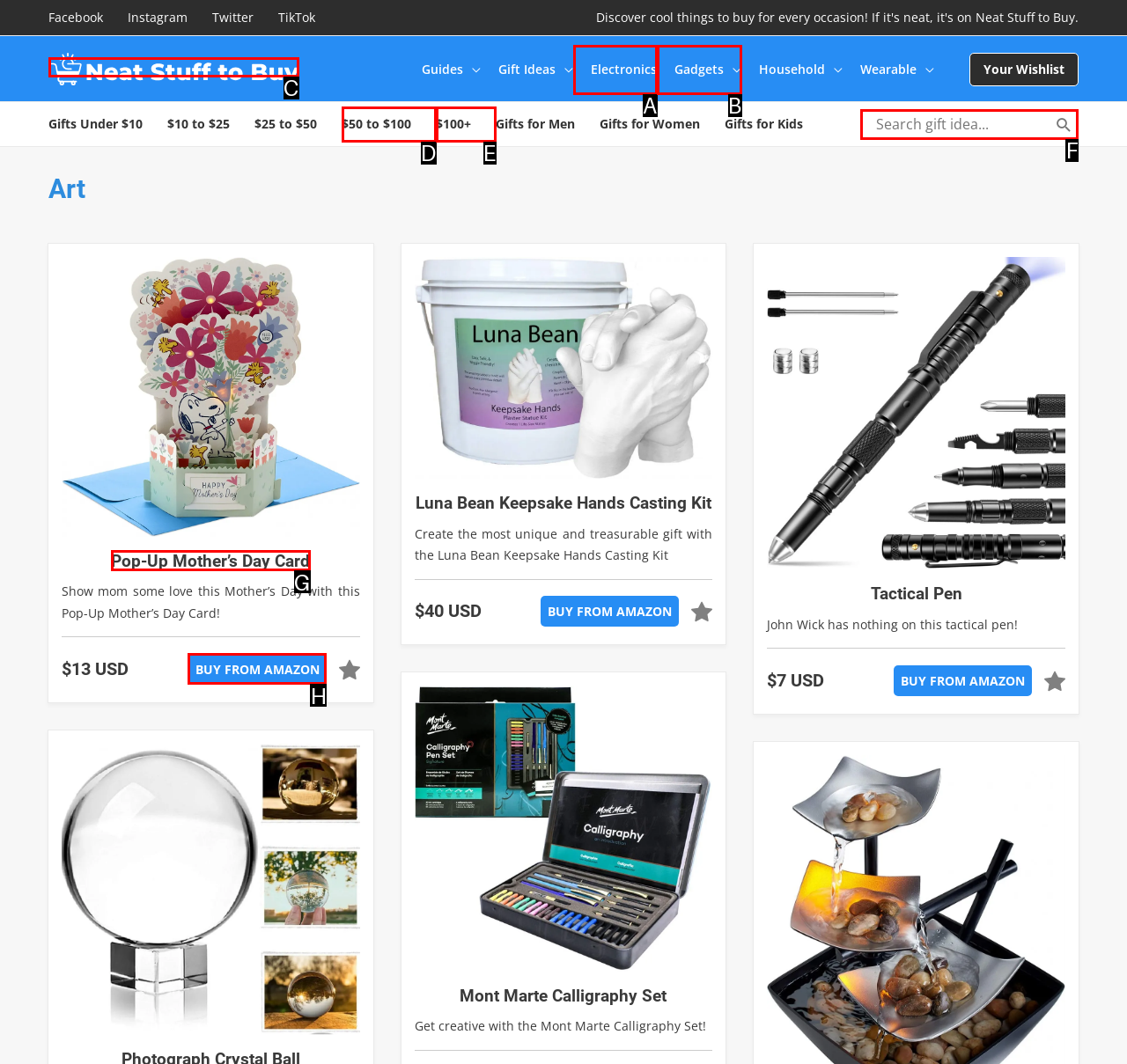Among the marked elements in the screenshot, which letter corresponds to the UI element needed for the task: Search for something?

F